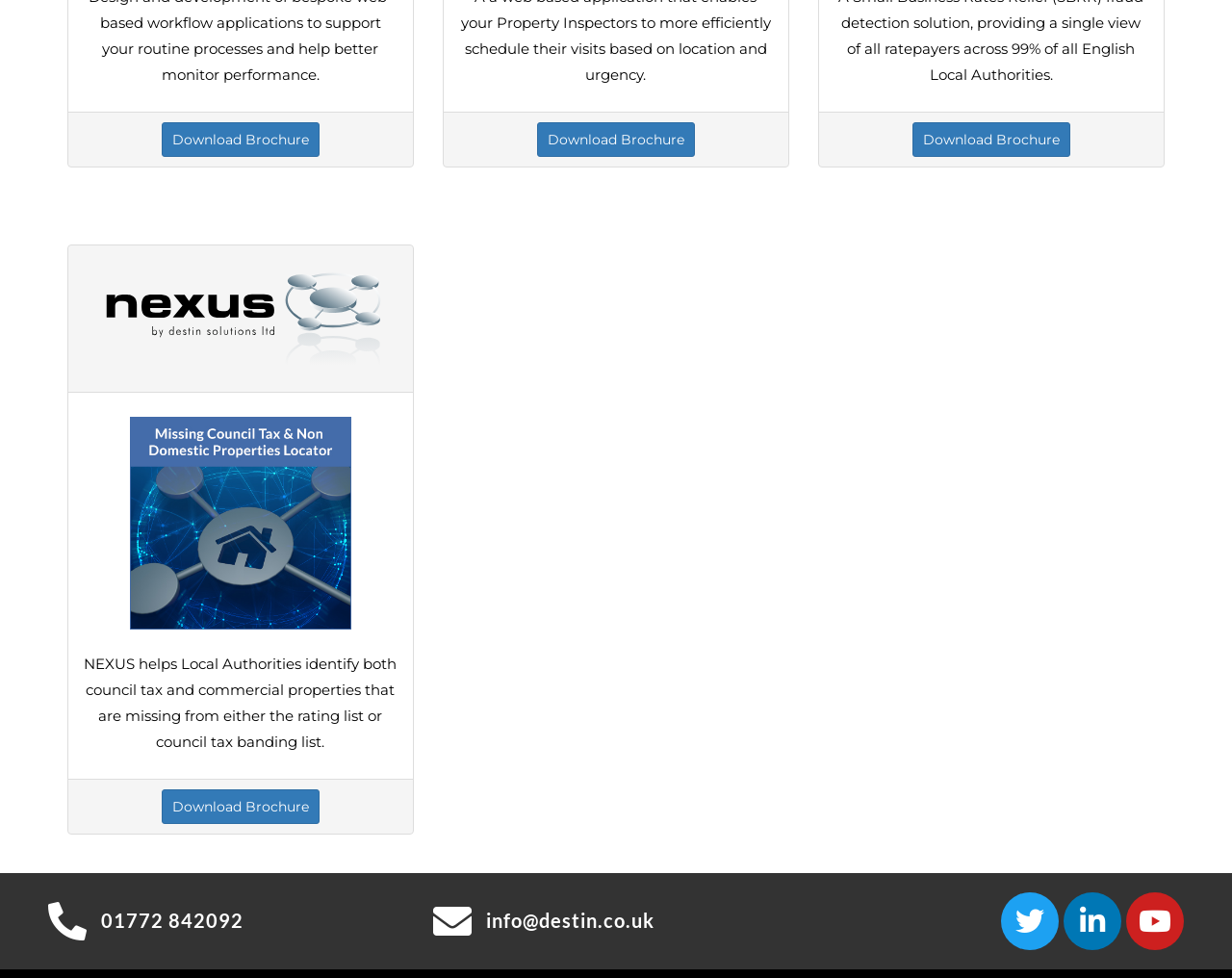Use a single word or phrase to answer the question: 
What social media platforms are available?

Twitter, Linkedin, Youtube